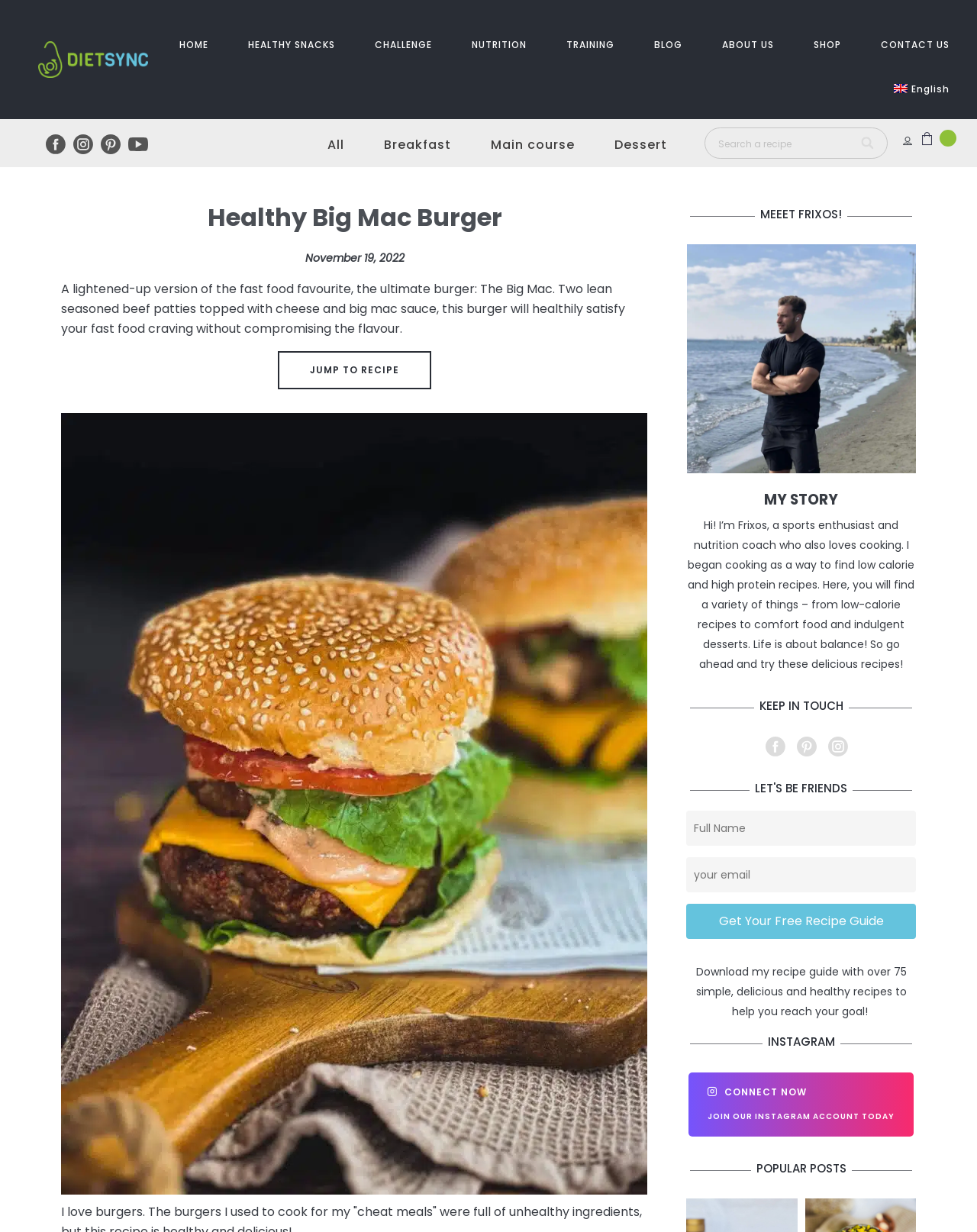How many social media links are in the footer? From the image, respond with a single word or brief phrase.

3